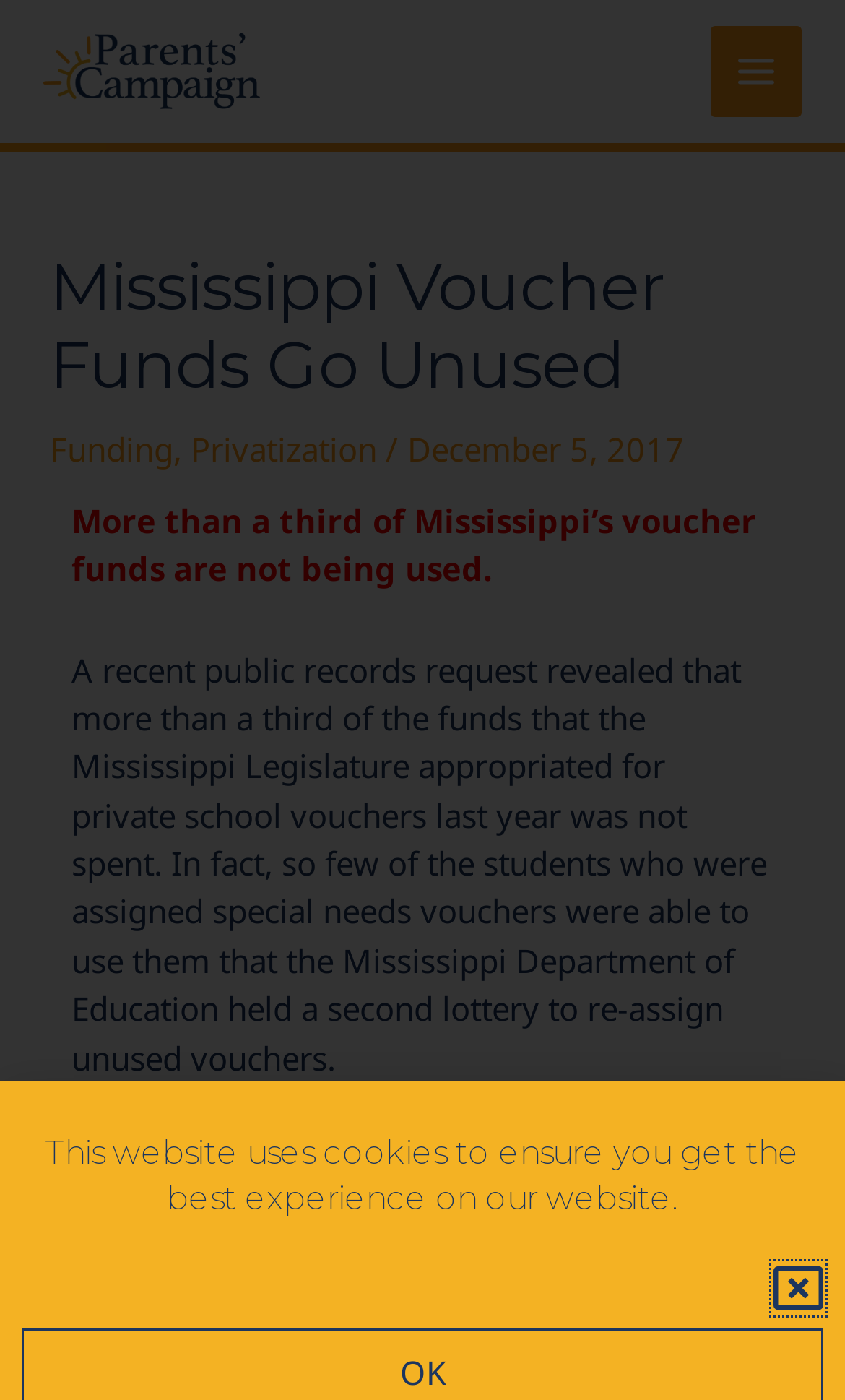Identify the webpage's primary heading and generate its text.

Mississippi Voucher Funds Go Unused